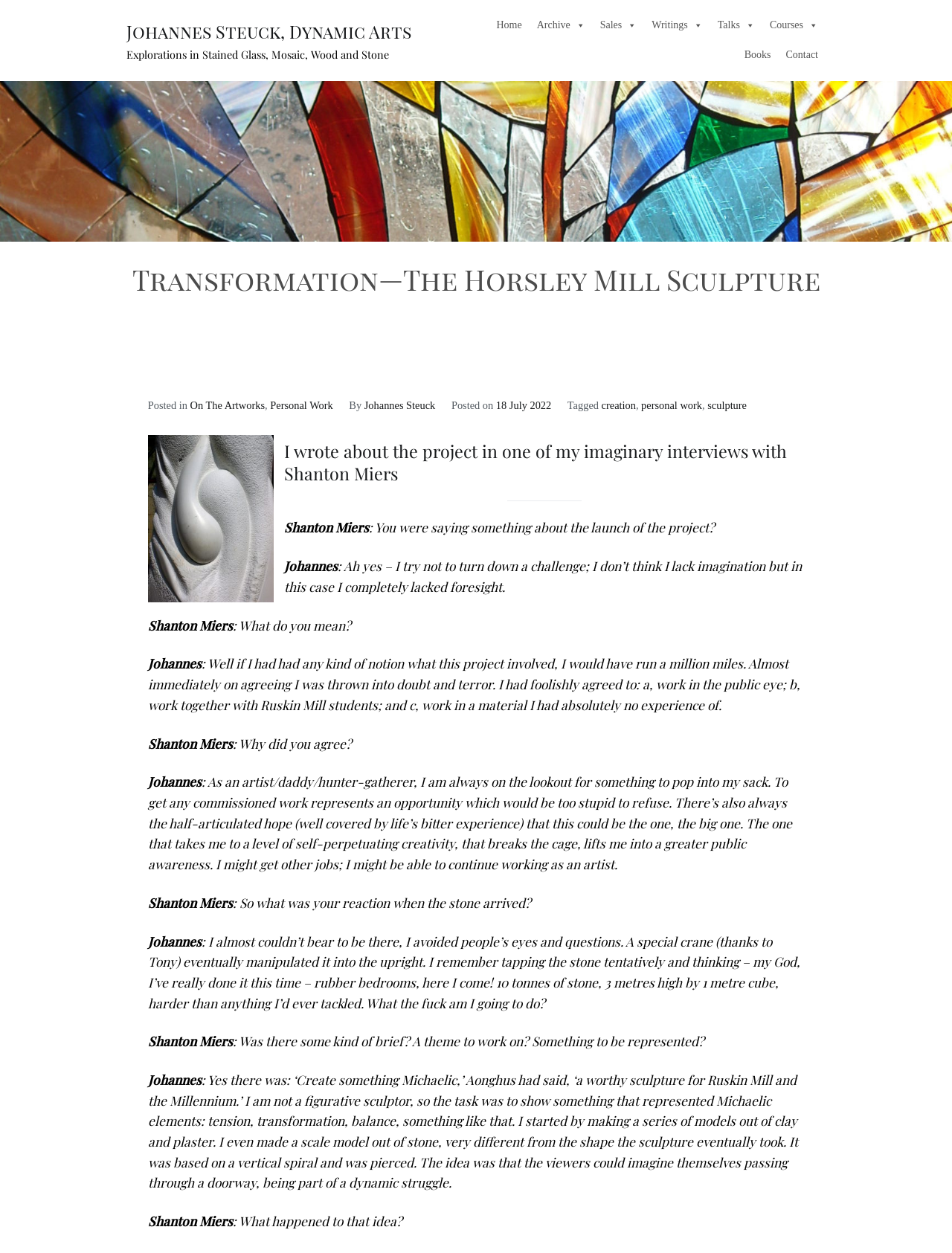Based on the visual content of the image, answer the question thoroughly: What is the title of the artwork?

The title of the artwork can be found in the header section of the webpage, where it is written 'Transformation—The Horsley Mill Sculpture'.